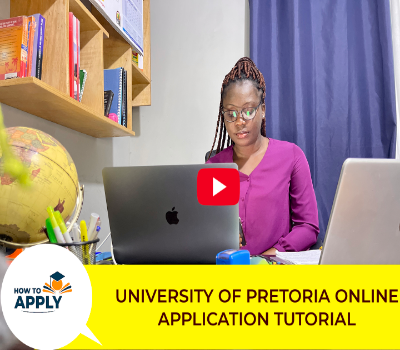Respond with a single word or phrase:
What is on the desk in front of the woman?

Laptop